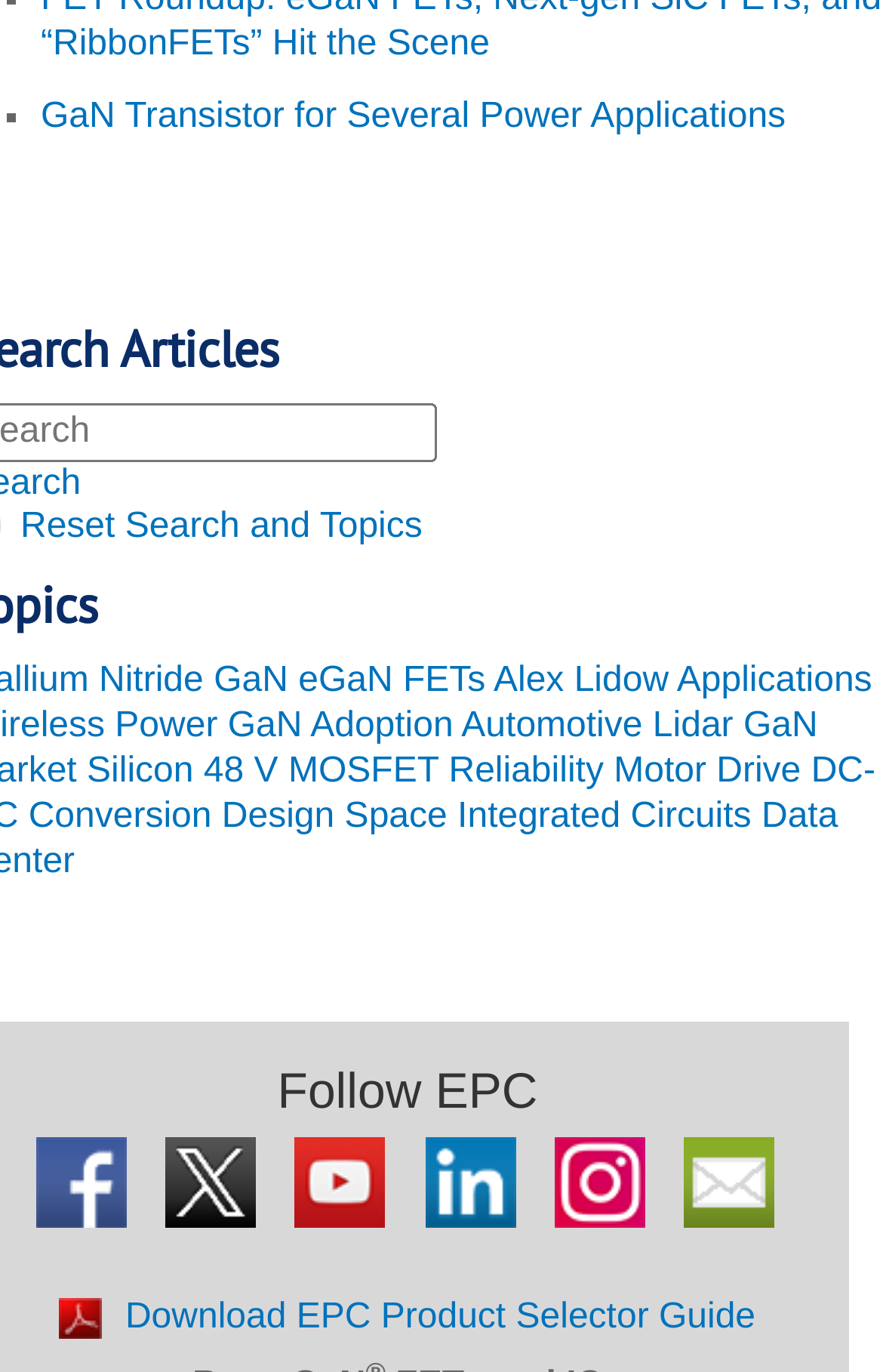Please pinpoint the bounding box coordinates for the region I should click to adhere to this instruction: "Visit the Vancouver Campus".

None